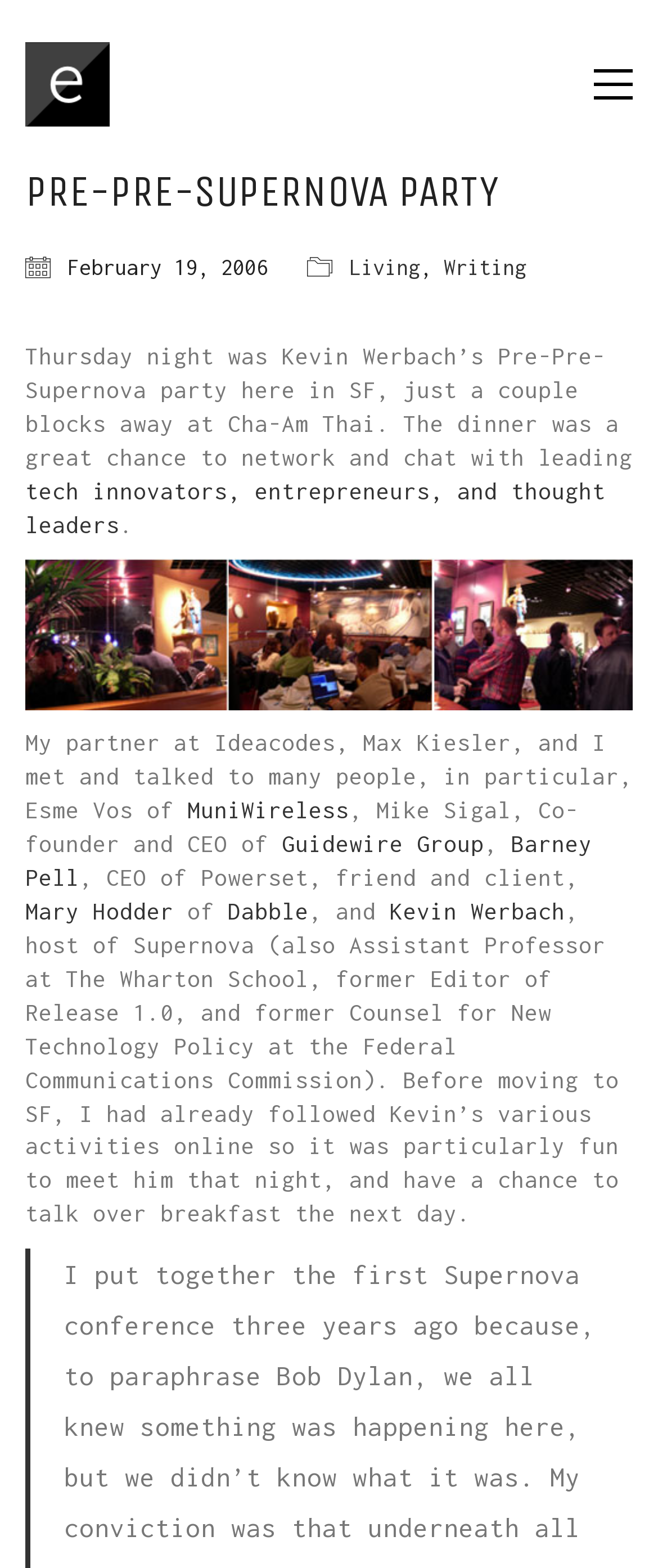Where was the party held?
Refer to the image and provide a one-word or short phrase answer.

Cha-Am Thai